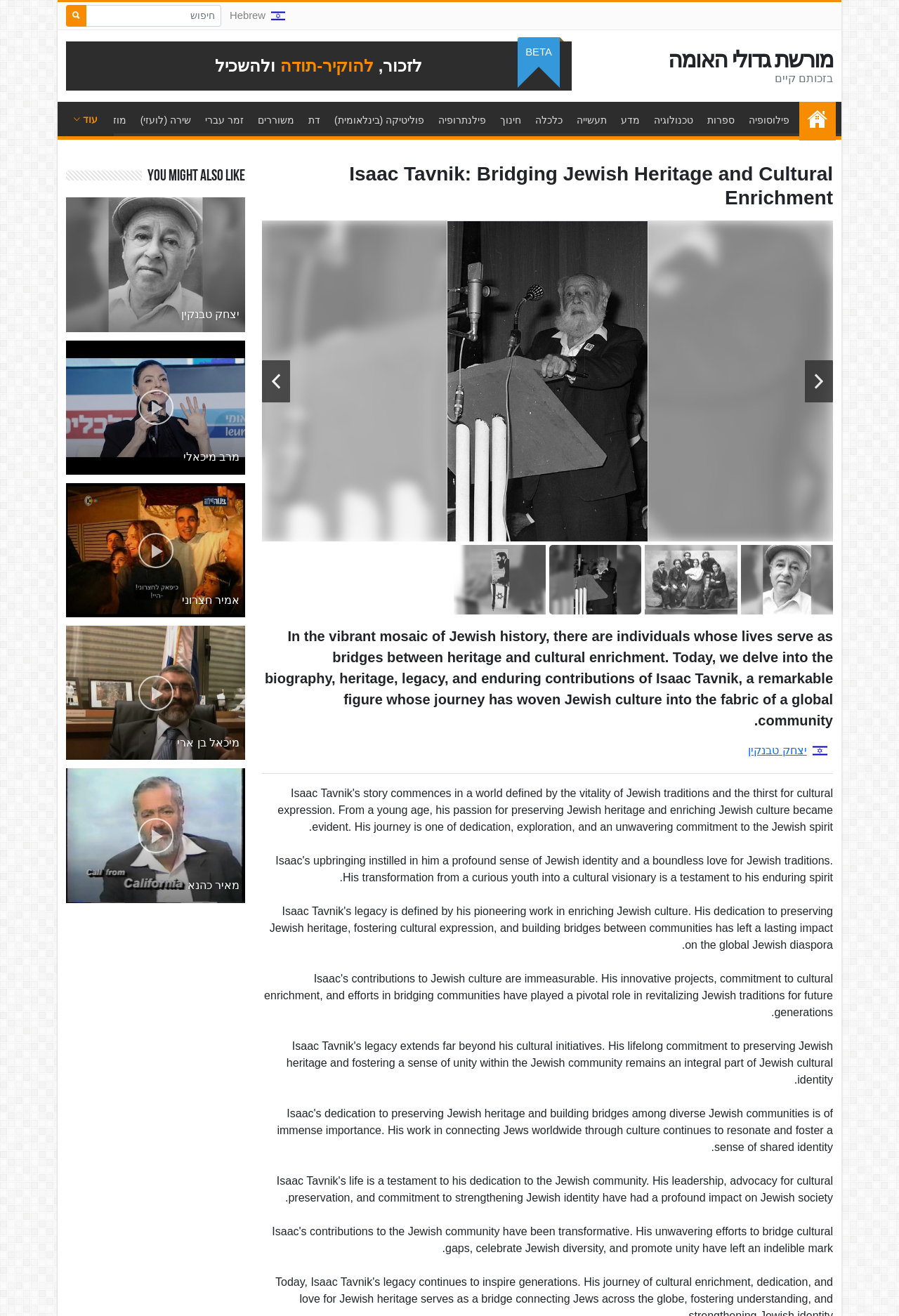Provide the bounding box coordinates for the specified HTML element described in this description: "alt="יצחק טבנקין - moreshet.com"". The coordinates should be four float numbers ranging from 0 to 1, in the format [left, top, right, bottom].

[0.073, 0.15, 0.273, 0.252]